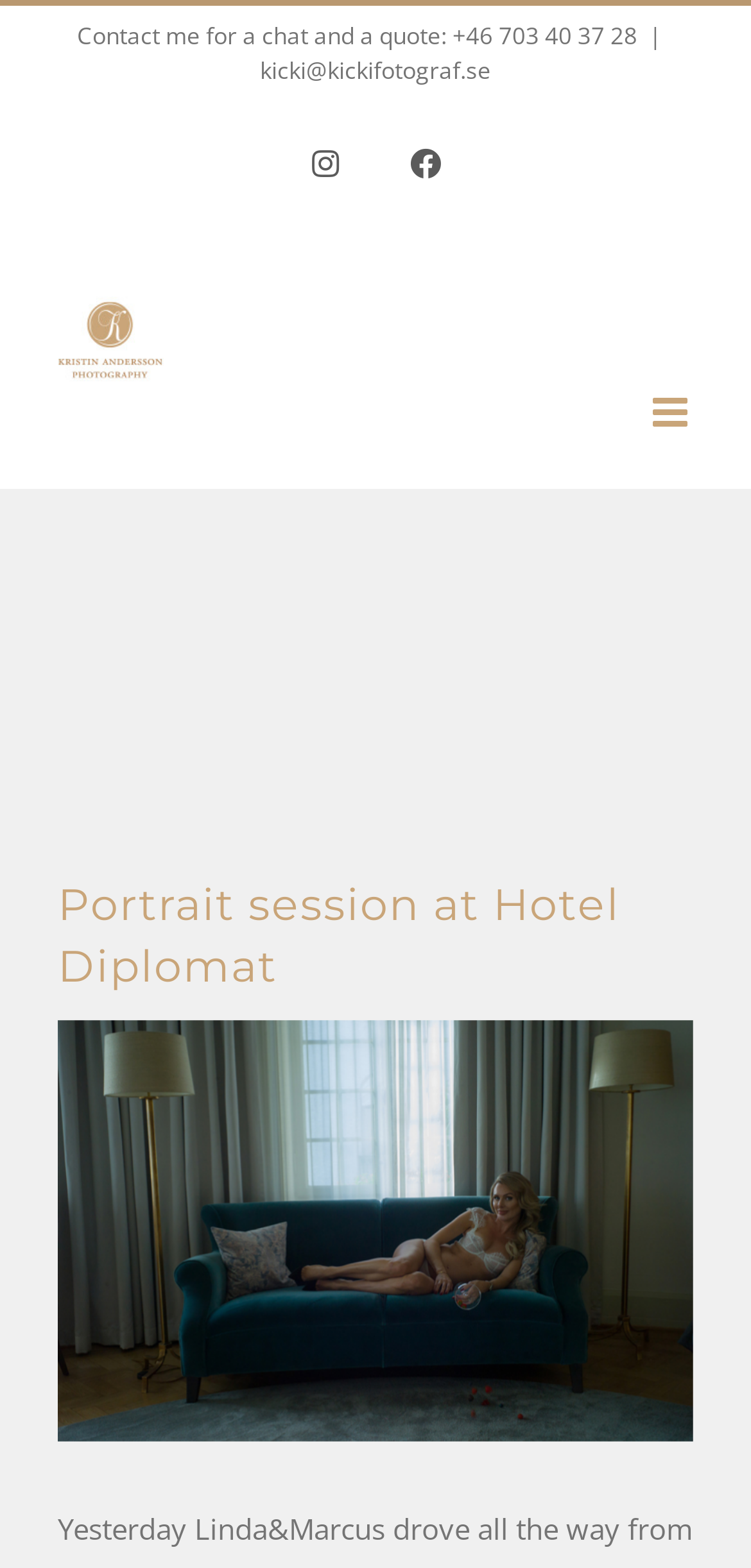How many images are present on the webpage? Refer to the image and provide a one-word or short phrase answer.

1